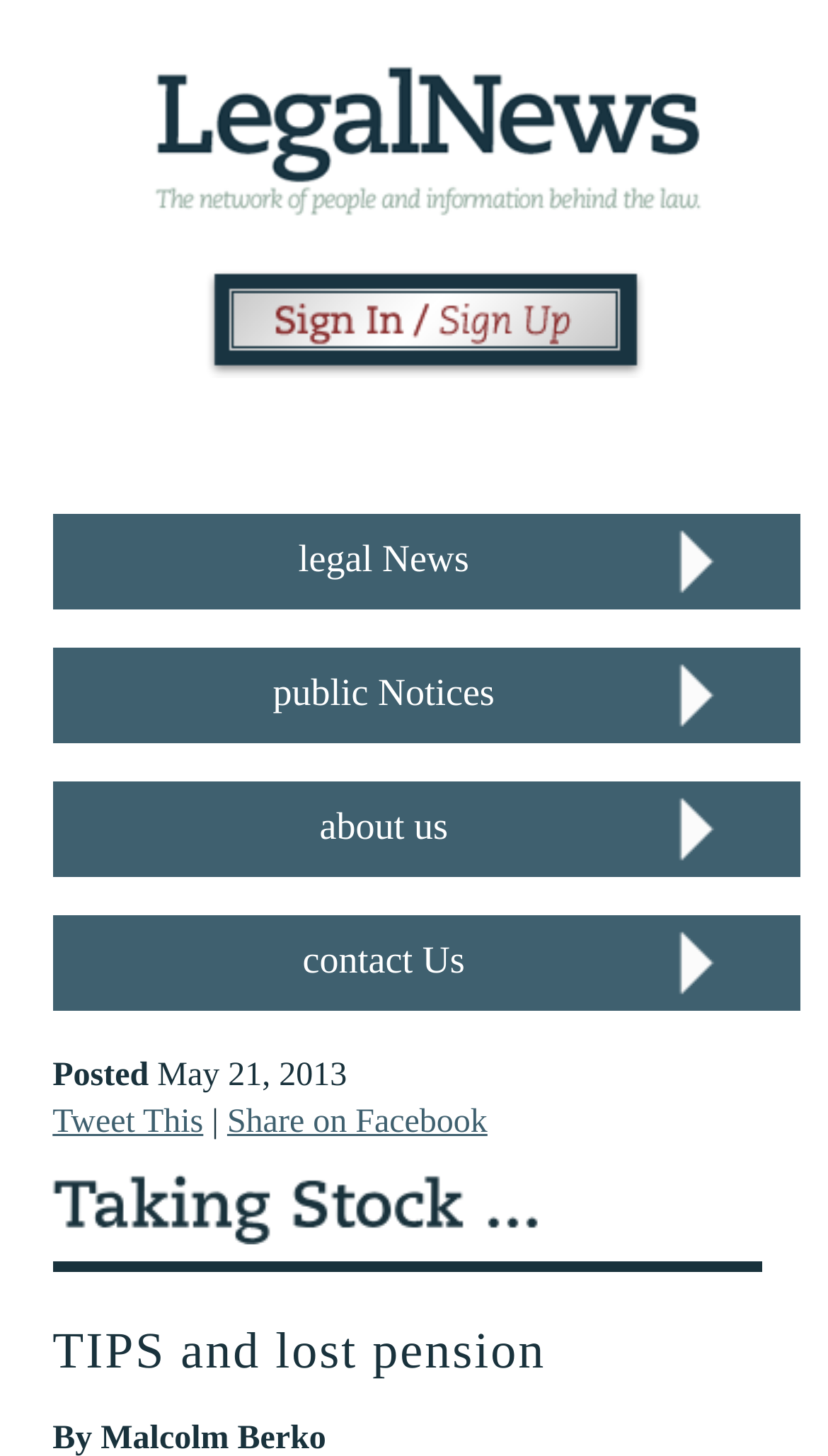Identify the bounding box for the UI element described as: "legal News". Ensure the coordinates are four float numbers between 0 and 1, formatted as [left, top, right, bottom].

[0.36, 0.369, 0.567, 0.398]